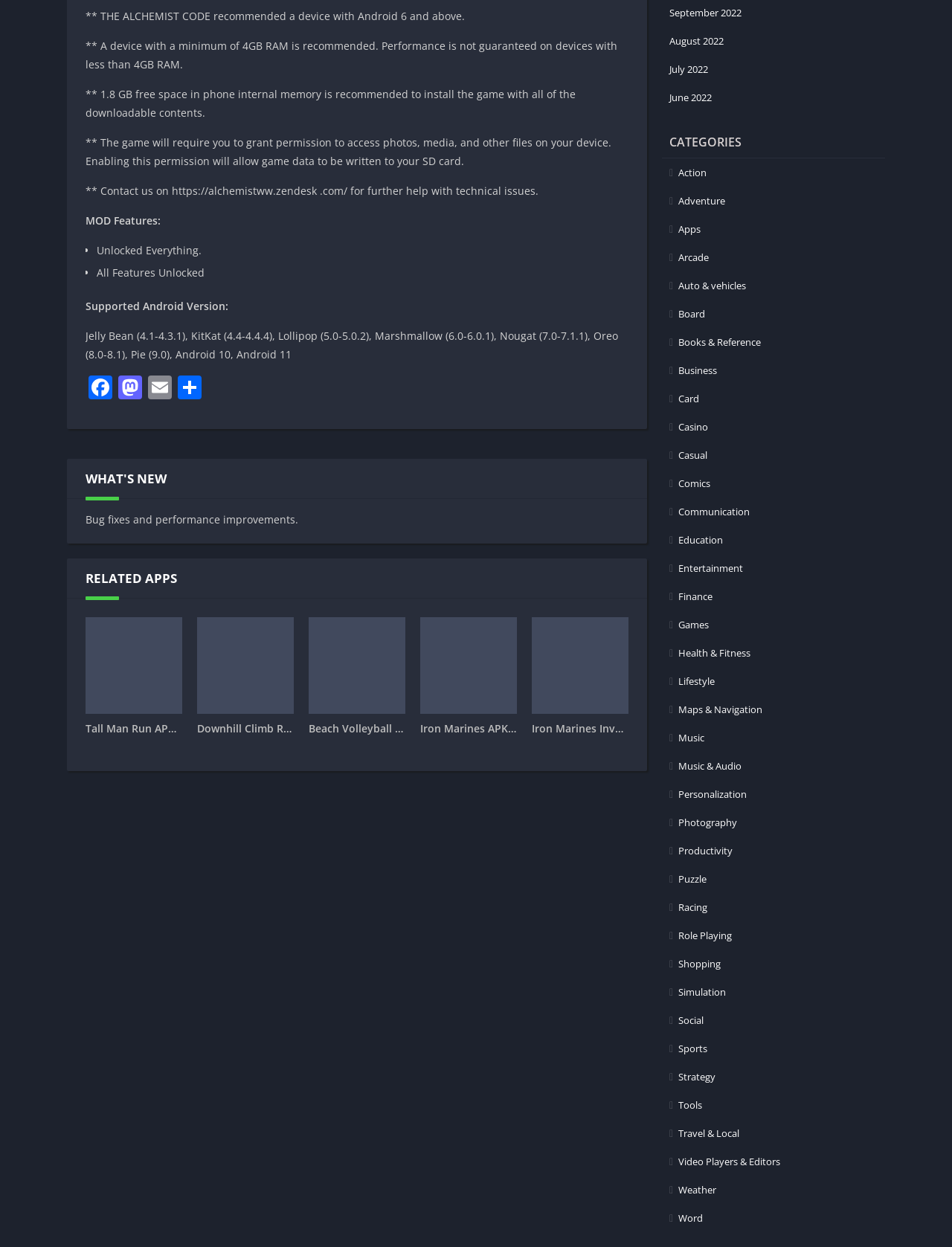Determine the bounding box coordinates for the area that should be clicked to carry out the following instruction: "View WHAT'S NEW section".

[0.07, 0.368, 0.68, 0.4]